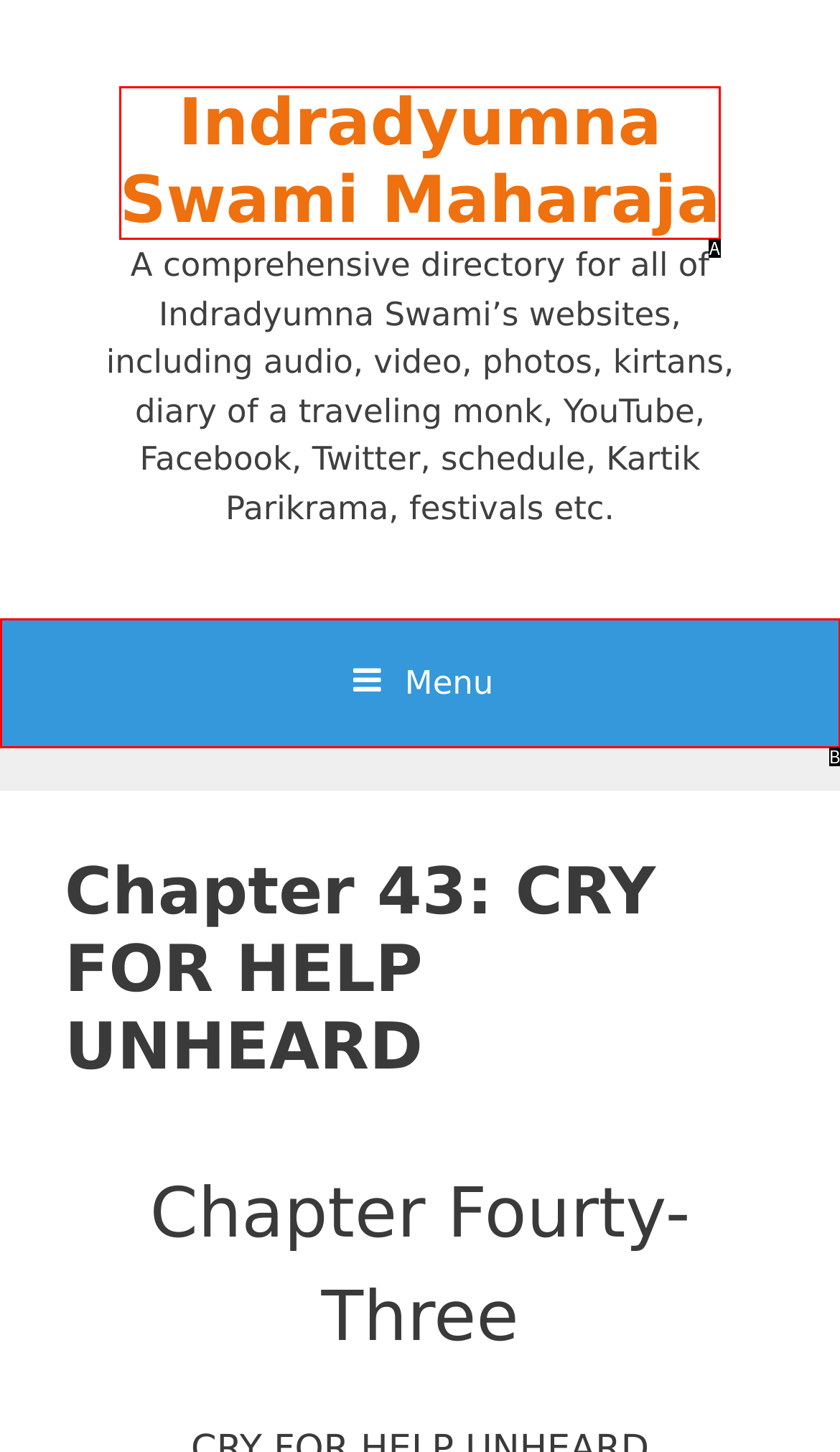Match the following description to a UI element: Indradyumna Swami Maharaja
Provide the letter of the matching option directly.

A